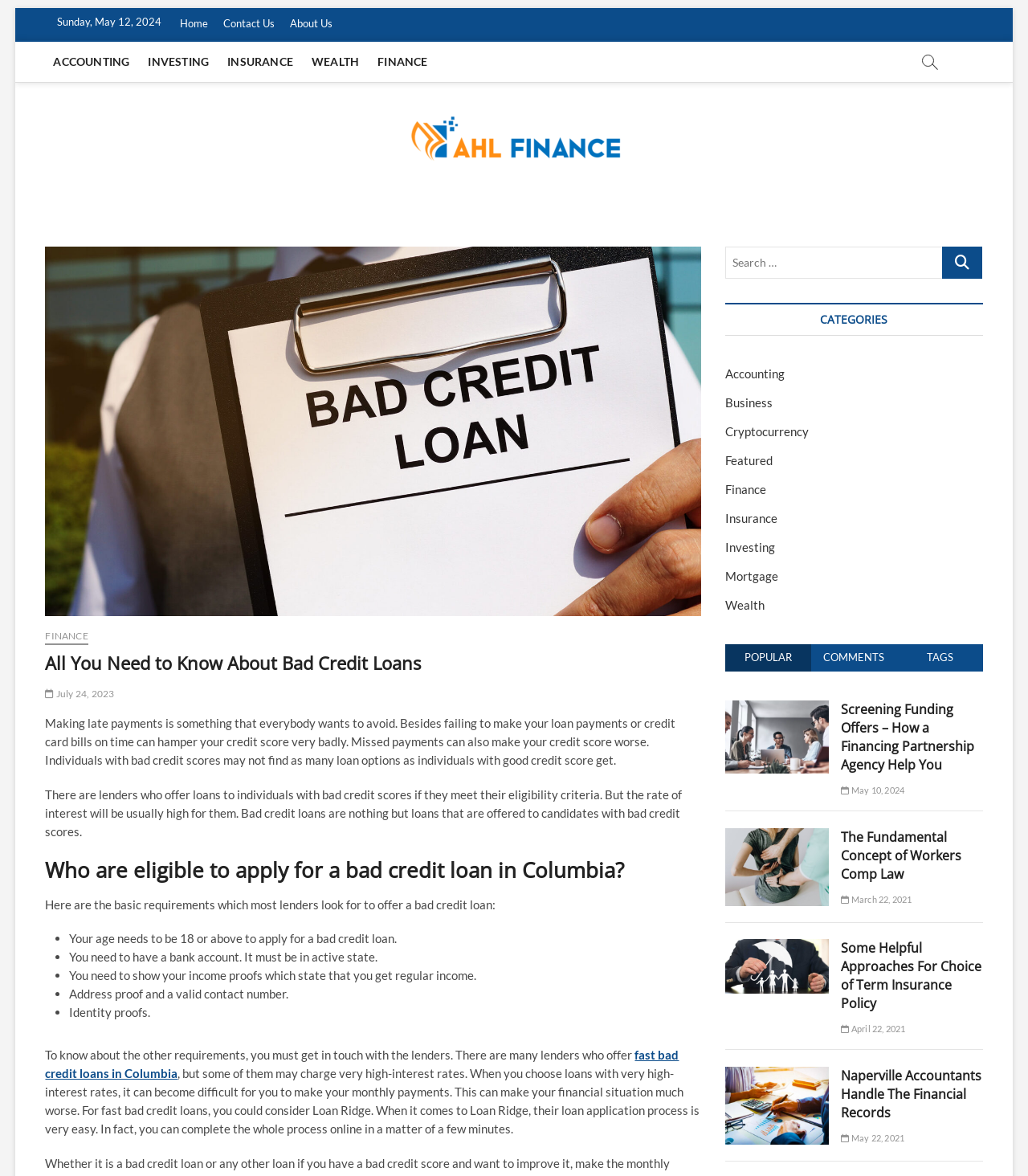How many categories are listed?
Use the image to give a comprehensive and detailed response to the question.

I counted the number of categories listed under the 'CATEGORIES' heading. There are 9 categories: Accounting, Business, Cryptocurrency, Featured, Finance, Insurance, Investing, Mortgage, and Wealth.